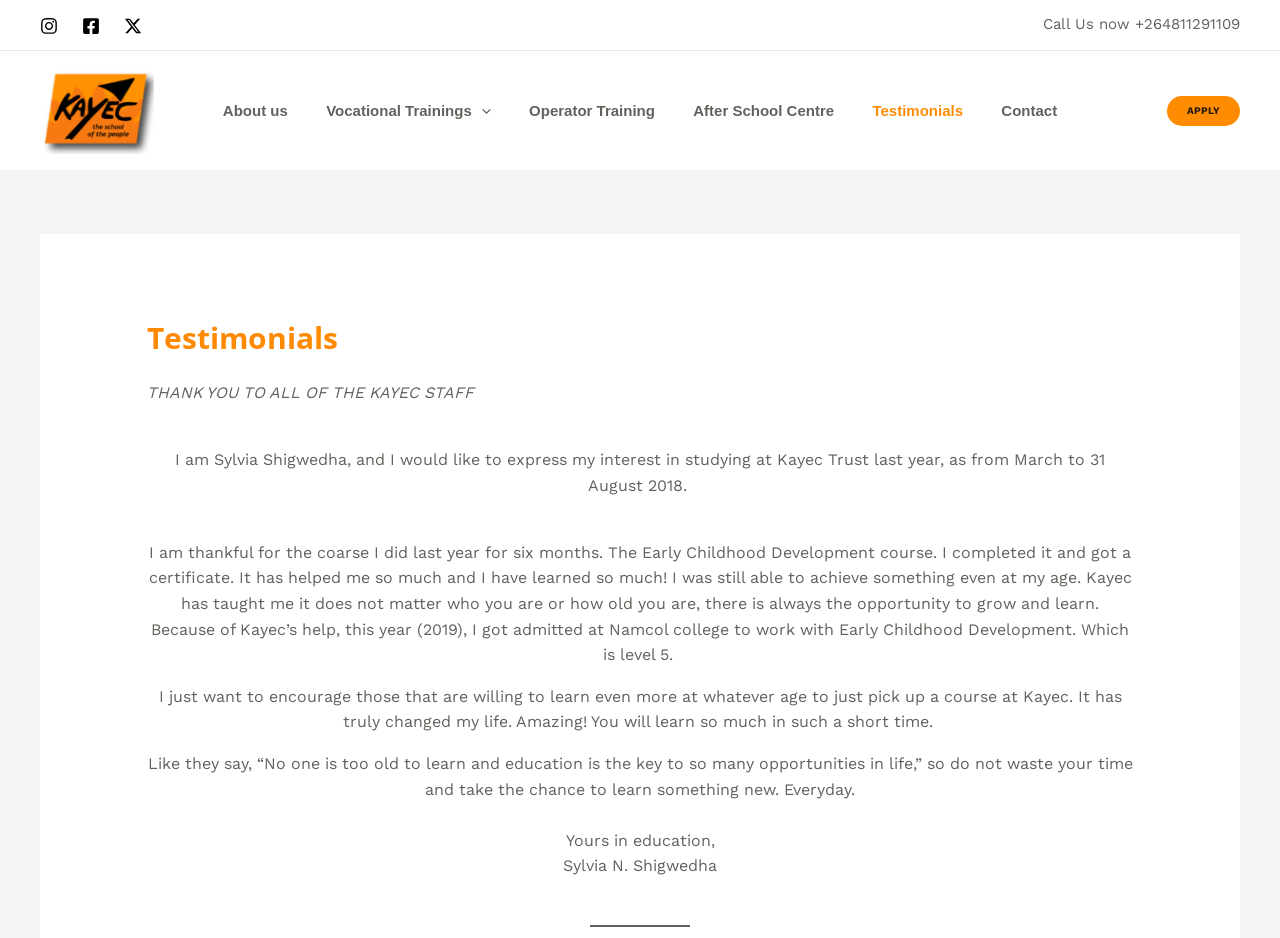Answer the following inquiry with a single word or phrase:
What is the phone number to call?

+264811291109